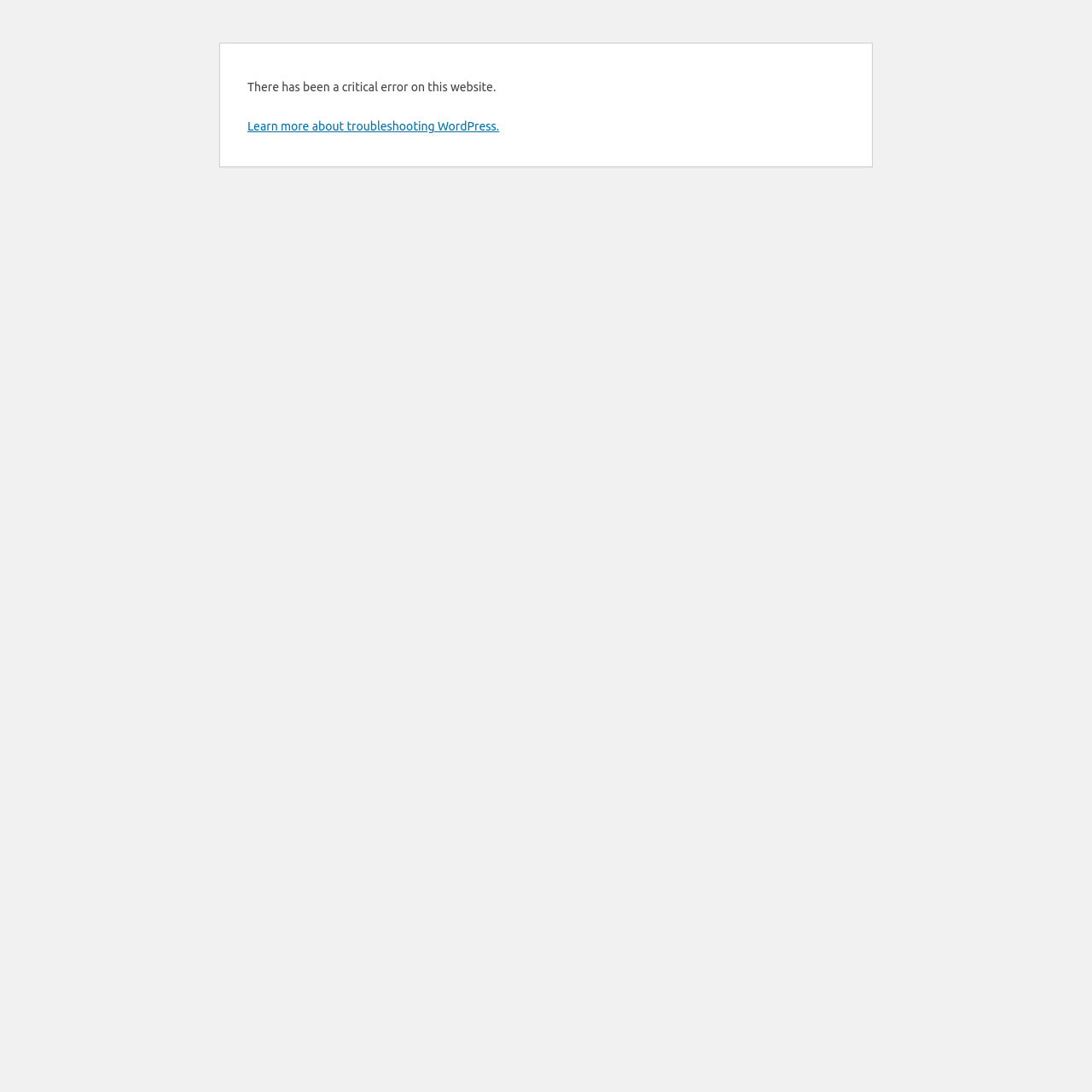Bounding box coordinates are specified in the format (top-left x, top-left y, bottom-right x, bottom-right y). All values are floating point numbers bounded between 0 and 1. Please provide the bounding box coordinate of the region this sentence describes: Learn more about troubleshooting WordPress.

[0.227, 0.109, 0.457, 0.122]